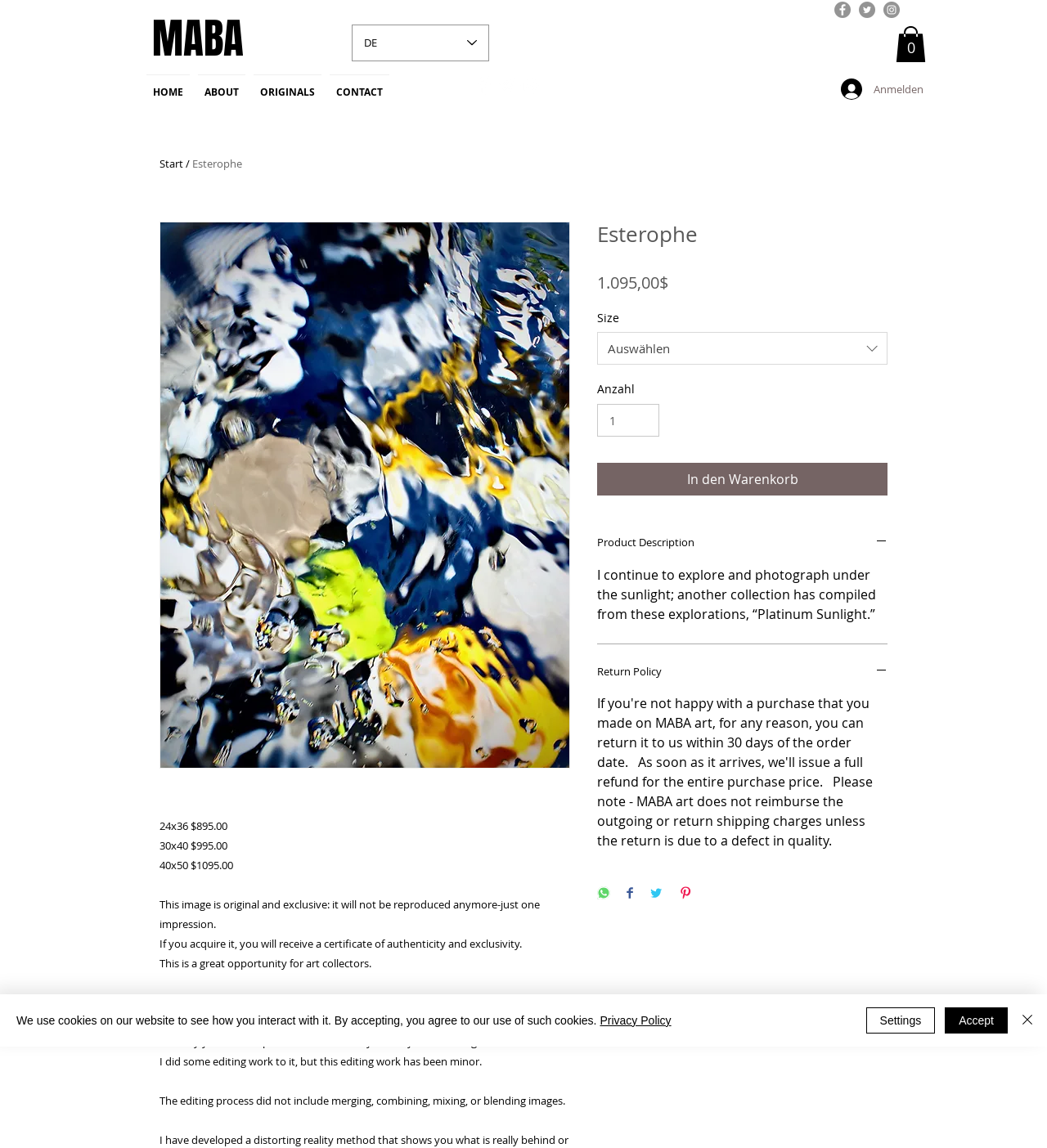What is the theme of the product description?
Using the image, respond with a single word or phrase.

Art photography